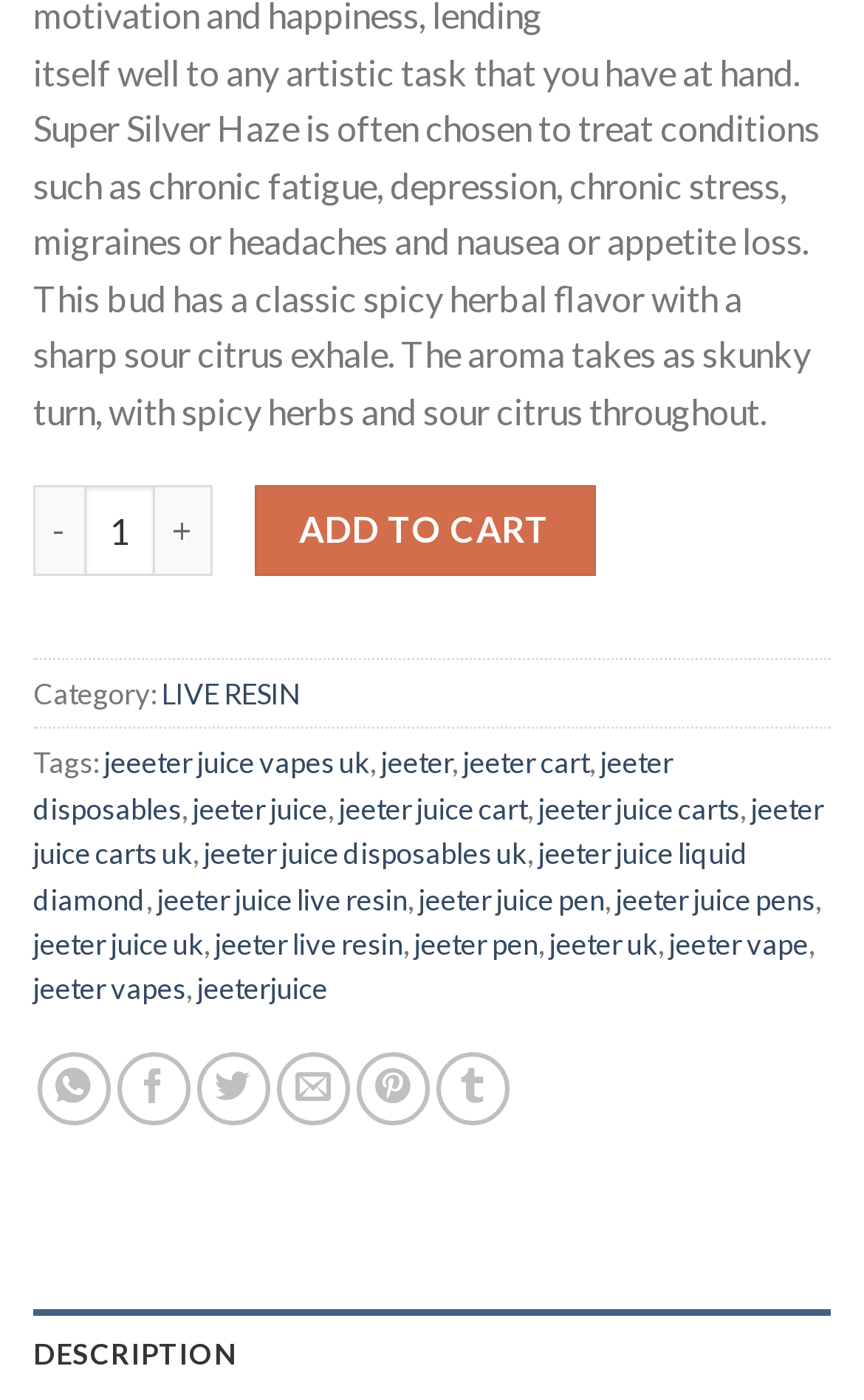Please identify the bounding box coordinates for the region that you need to click to follow this instruction: "View product description".

[0.038, 0.935, 0.962, 0.999]